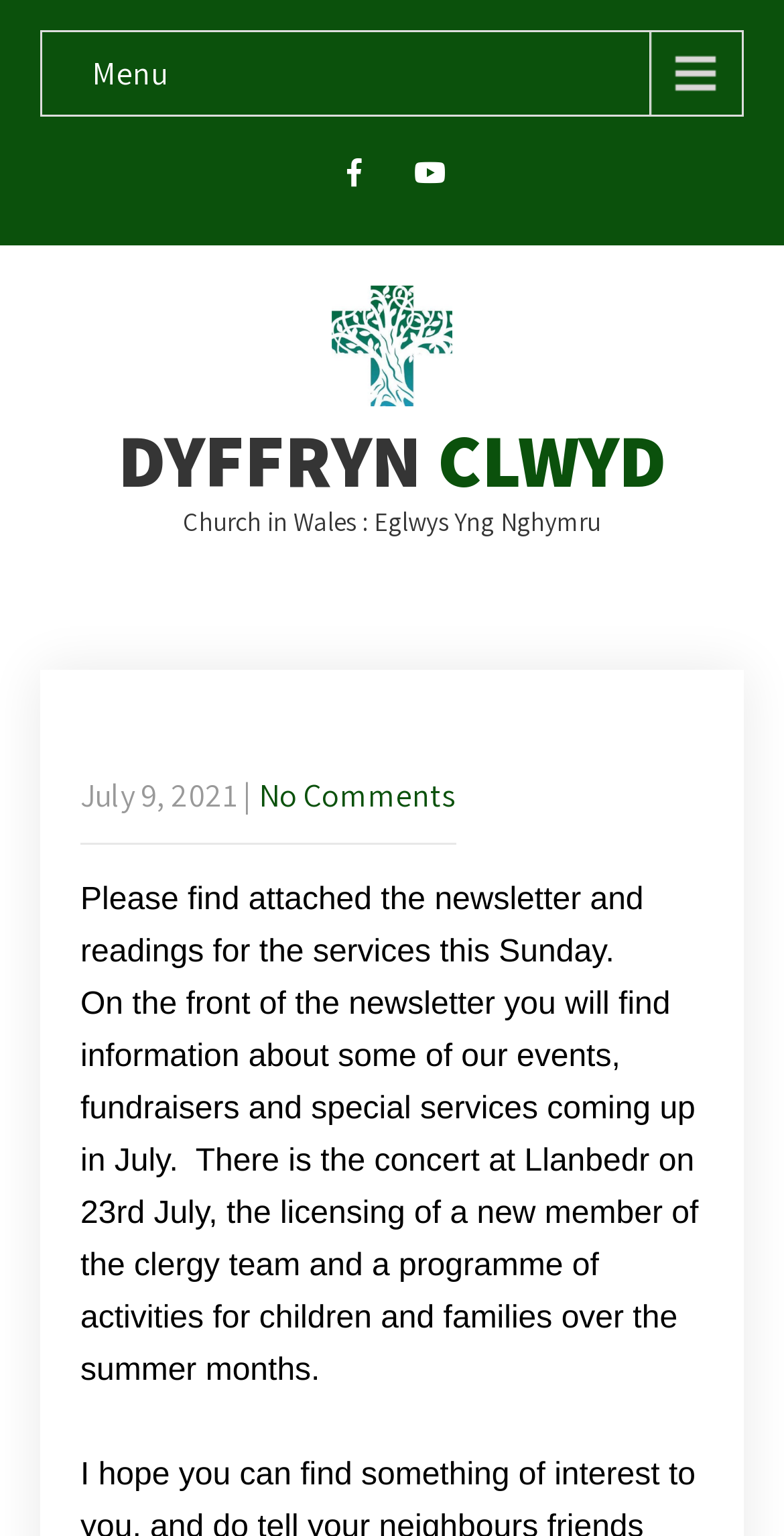How many links are there in the top menu?
Please describe in detail the information shown in the image to answer the question.

I found the number of links in the top menu by counting the link elements located at the top of the page, which are 'Menu', '', and ''.